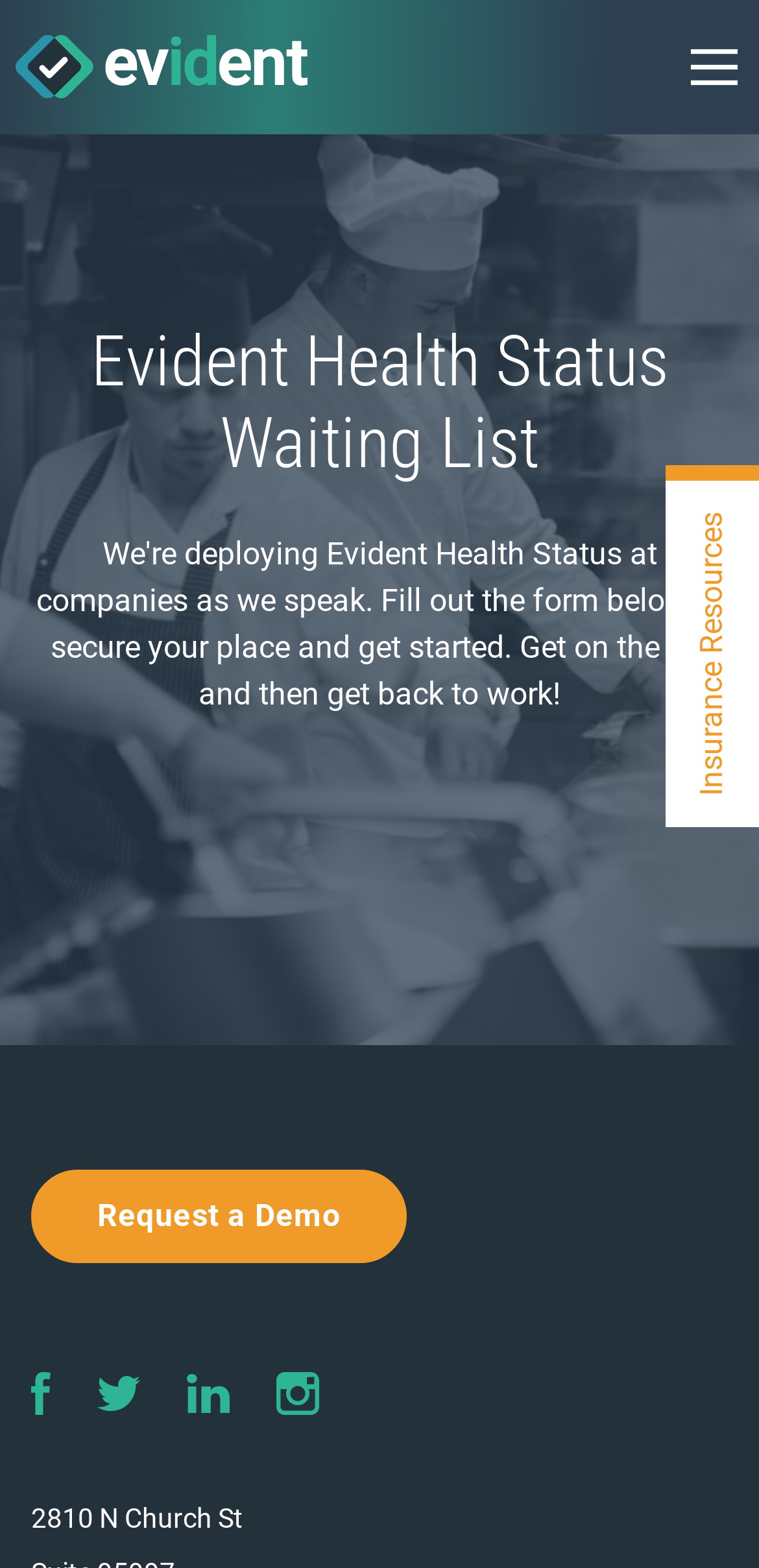Determine the bounding box coordinates of the clickable region to execute the instruction: "Click the 'Request a Demo' link". The coordinates should be four float numbers between 0 and 1, denoted as [left, top, right, bottom].

[0.041, 0.746, 0.536, 0.806]